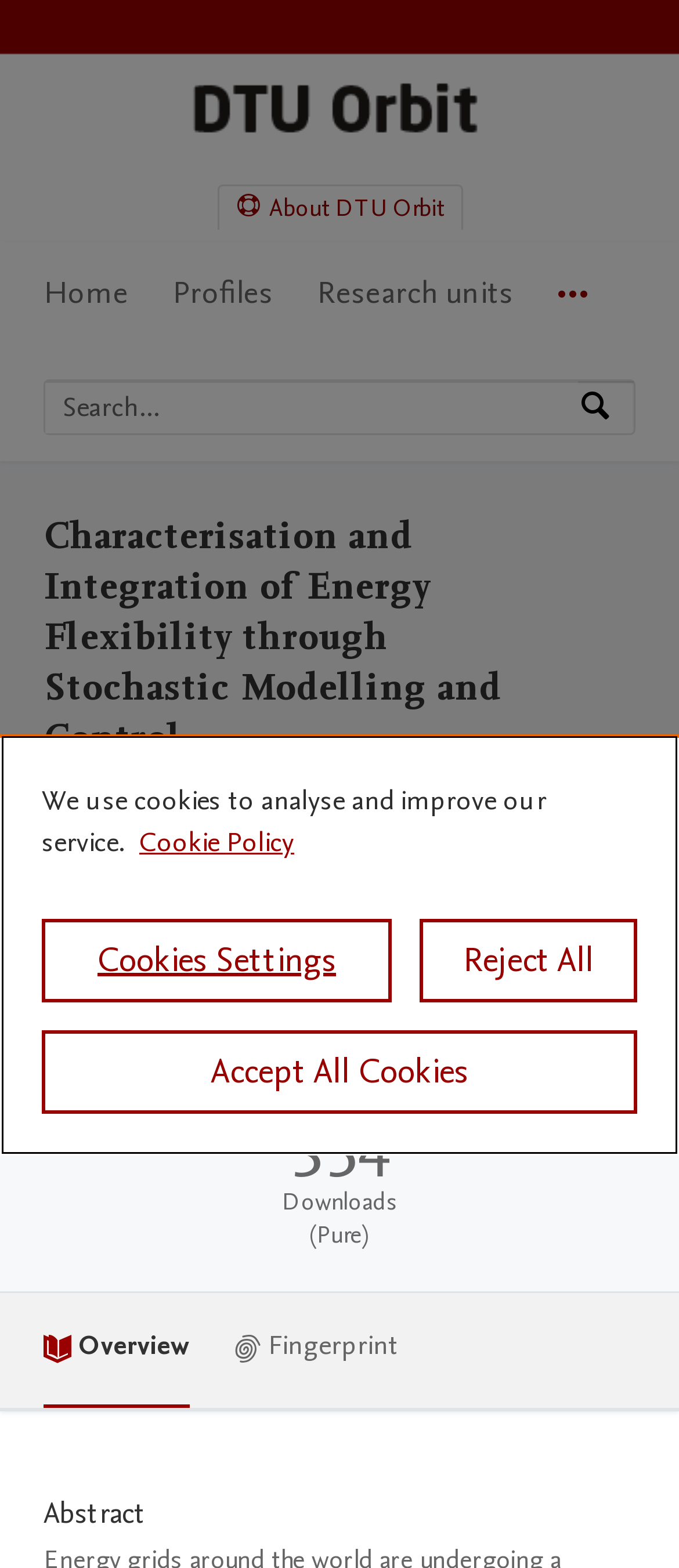Please locate the bounding box coordinates of the element that should be clicked to achieve the given instruction: "Go to main navigation".

[0.064, 0.154, 0.936, 0.226]